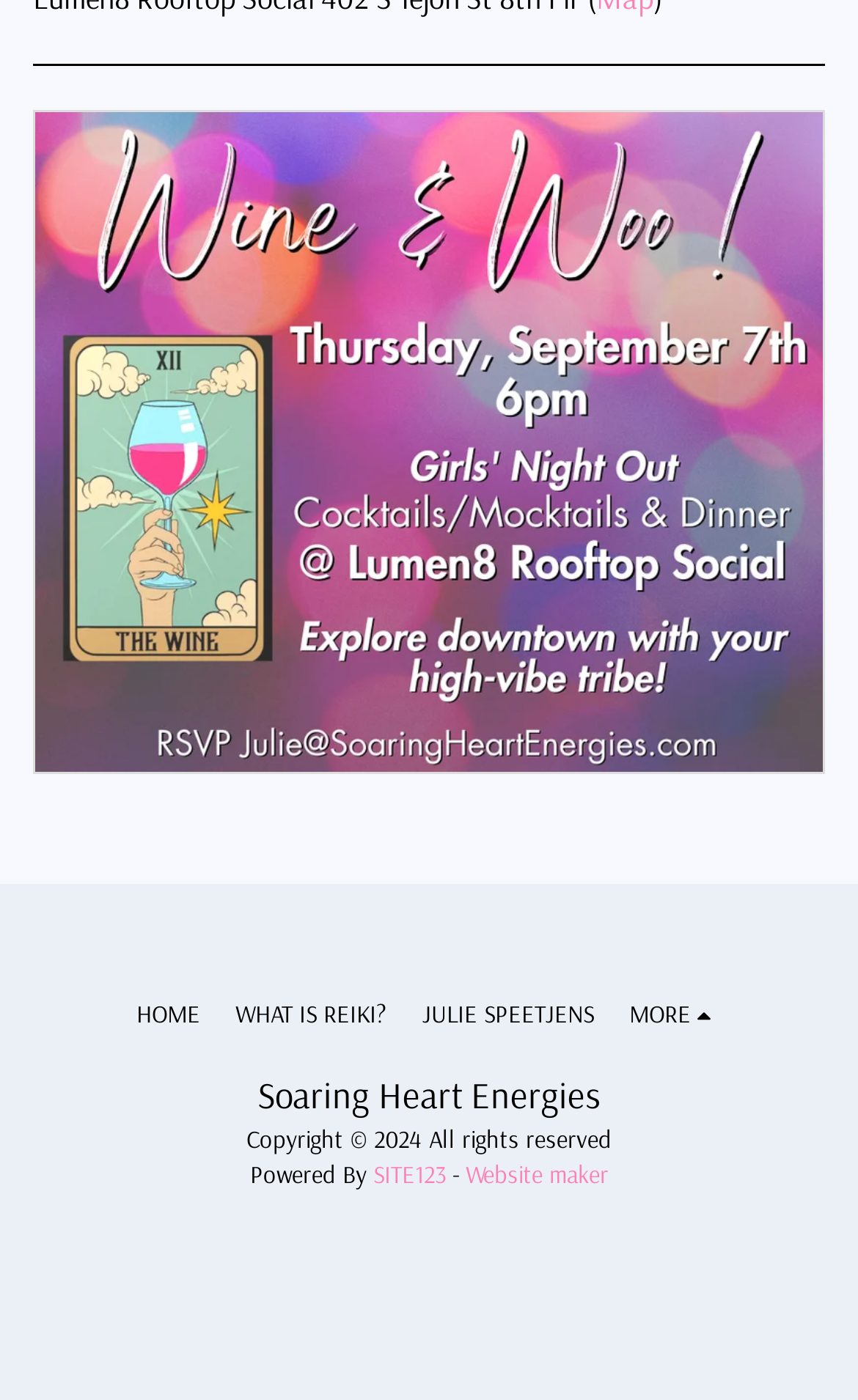What is the copyright year of the website?
Using the image, provide a detailed and thorough answer to the question.

The copyright year can be found in the StaticText element 'Copyright © 2024 All rights reserved' which is located at the bottom of the webpage.